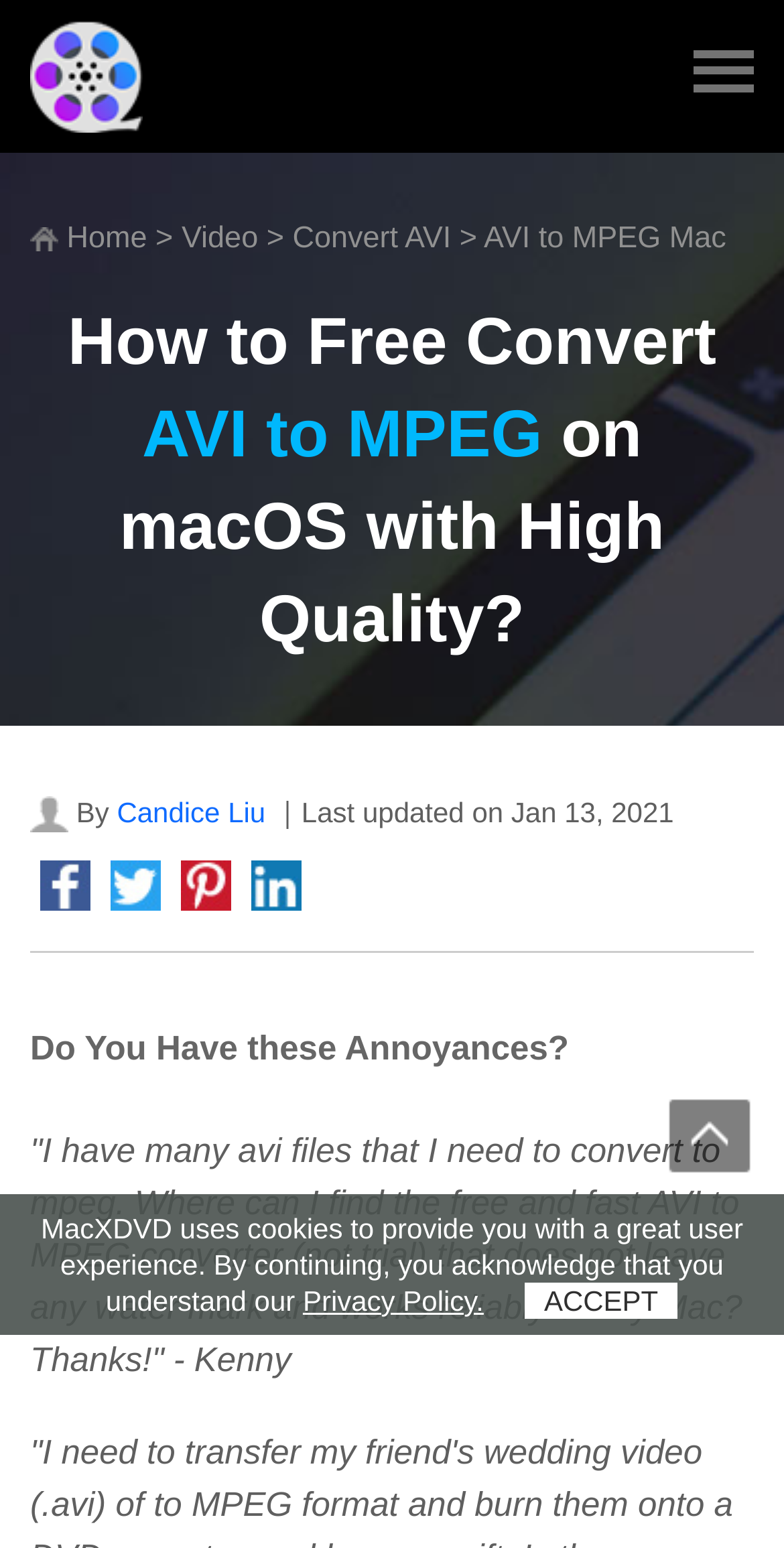Who wrote the article about converting AVI to MPEG?
Look at the image and answer with only one word or phrase.

Candice Liu